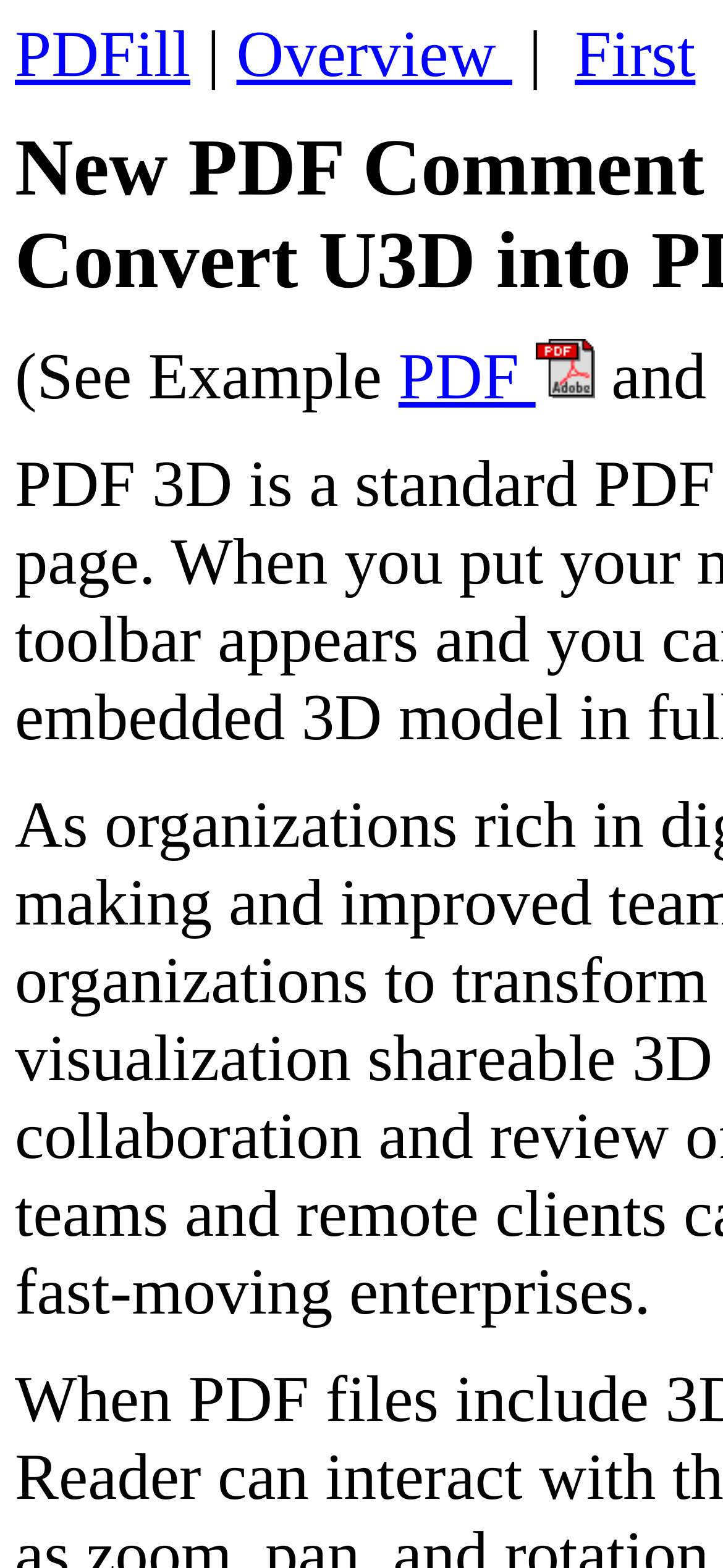Using the information in the image, give a detailed answer to the following question: What is the name of the tool?

The name of the tool can be found at the top of the webpage, which is 'PDFill PDF 3D Tool: Convert U3D into PDF 3D'. This is the main title of the webpage, indicating the name of the tool.